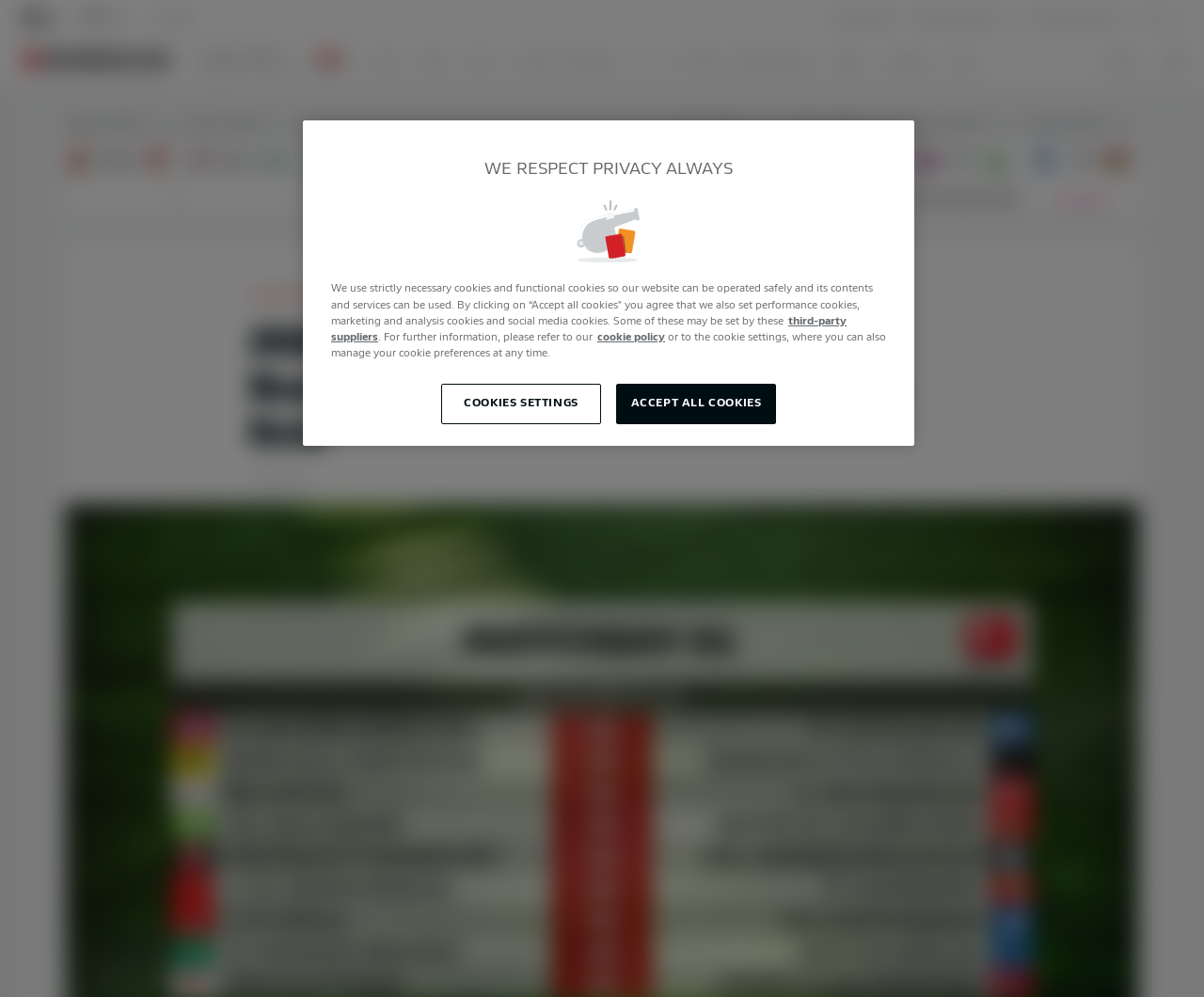Please identify the bounding box coordinates of the clickable area that will fulfill the following instruction: "Check the table". The coordinates should be in the format of four float numbers between 0 and 1, i.e., [left, top, right, bottom].

[0.348, 0.034, 0.386, 0.087]